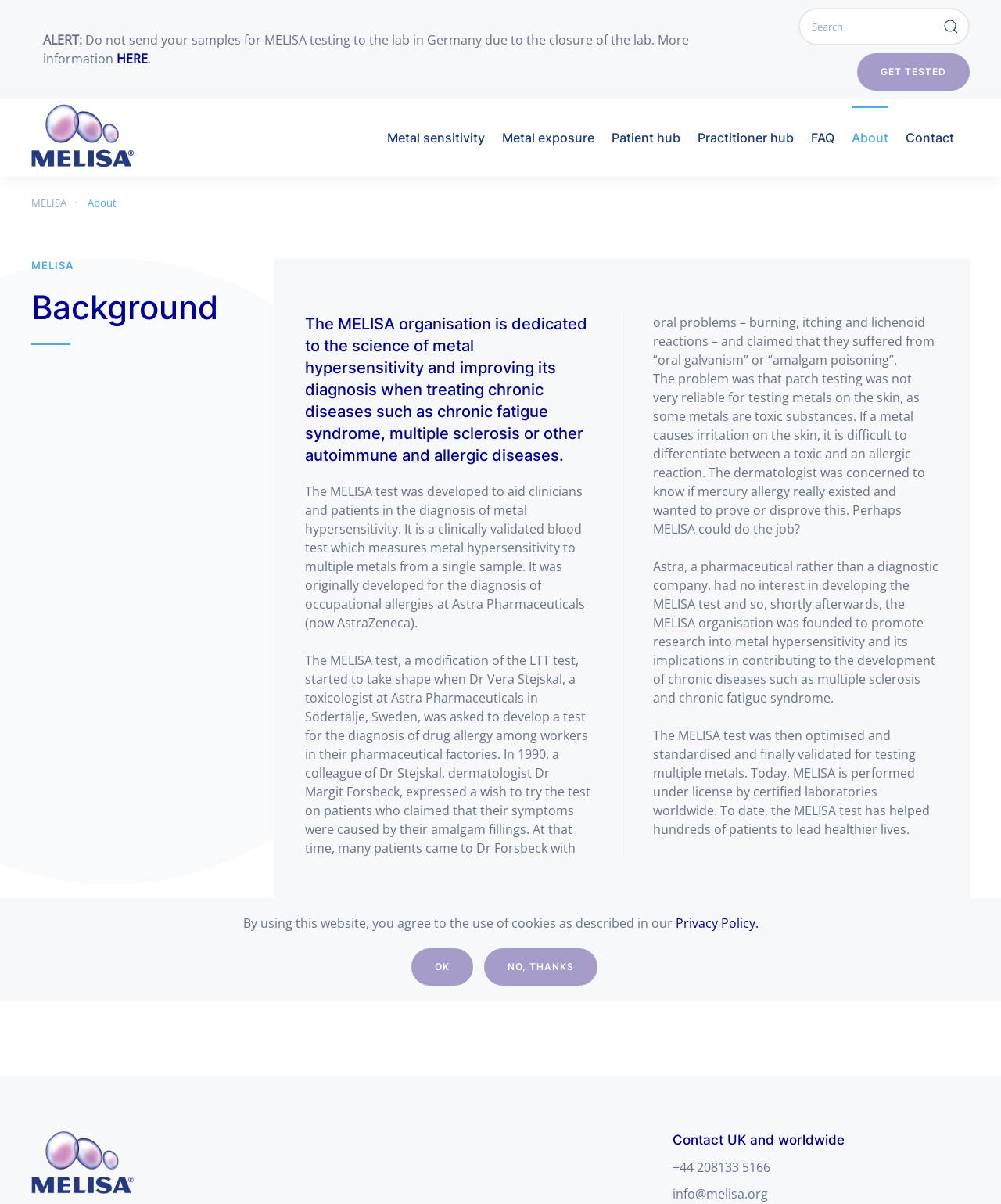Respond concisely with one word or phrase to the following query:
What is the contact number for MELISA in the UK?

+44 208133 5166